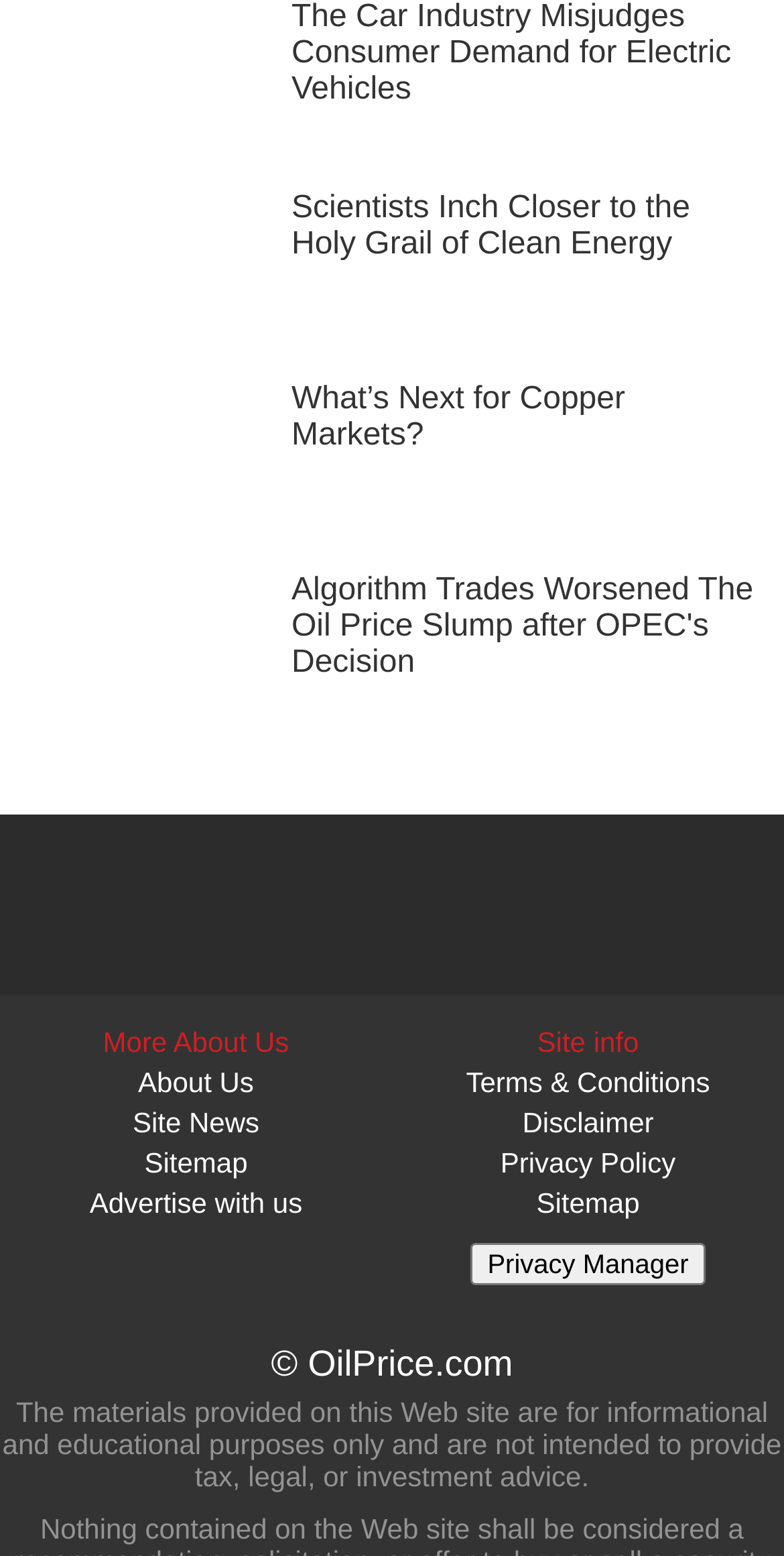Identify the bounding box coordinates for the region to click in order to carry out this instruction: "Read about the car industry's misjudgment of consumer demand for electric vehicles". Provide the coordinates using four float numbers between 0 and 1, formatted as [left, top, right, bottom].

[0.038, 0.0, 0.962, 0.11]